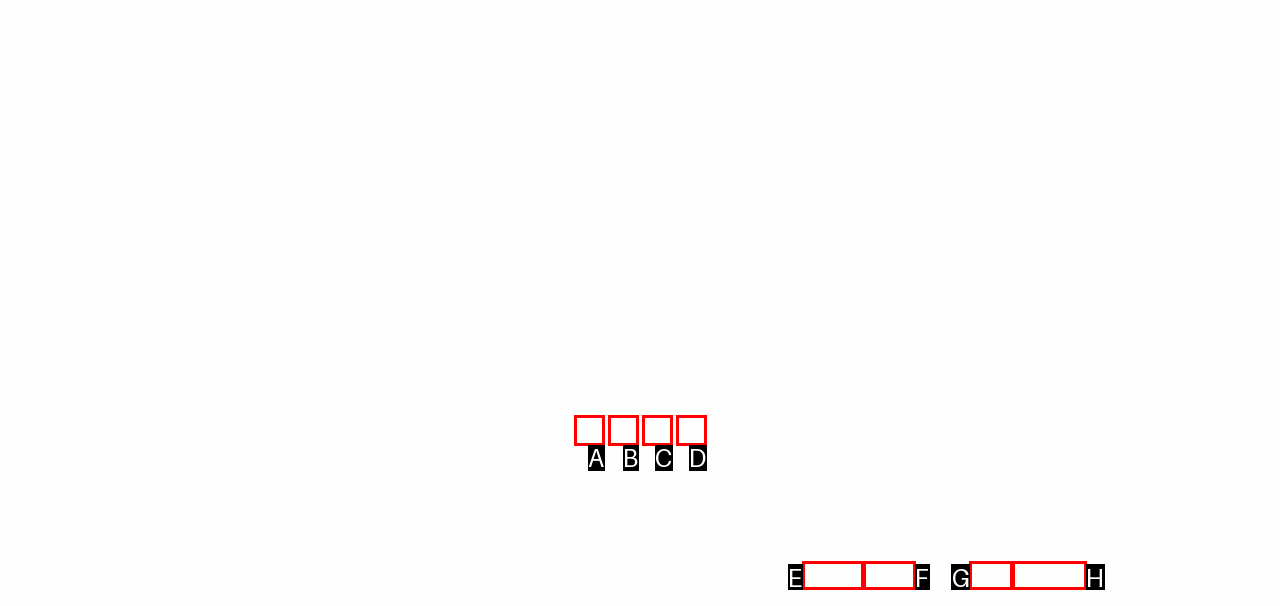Given the description: Email this Page, choose the HTML element that matches it. Indicate your answer with the letter of the option.

B